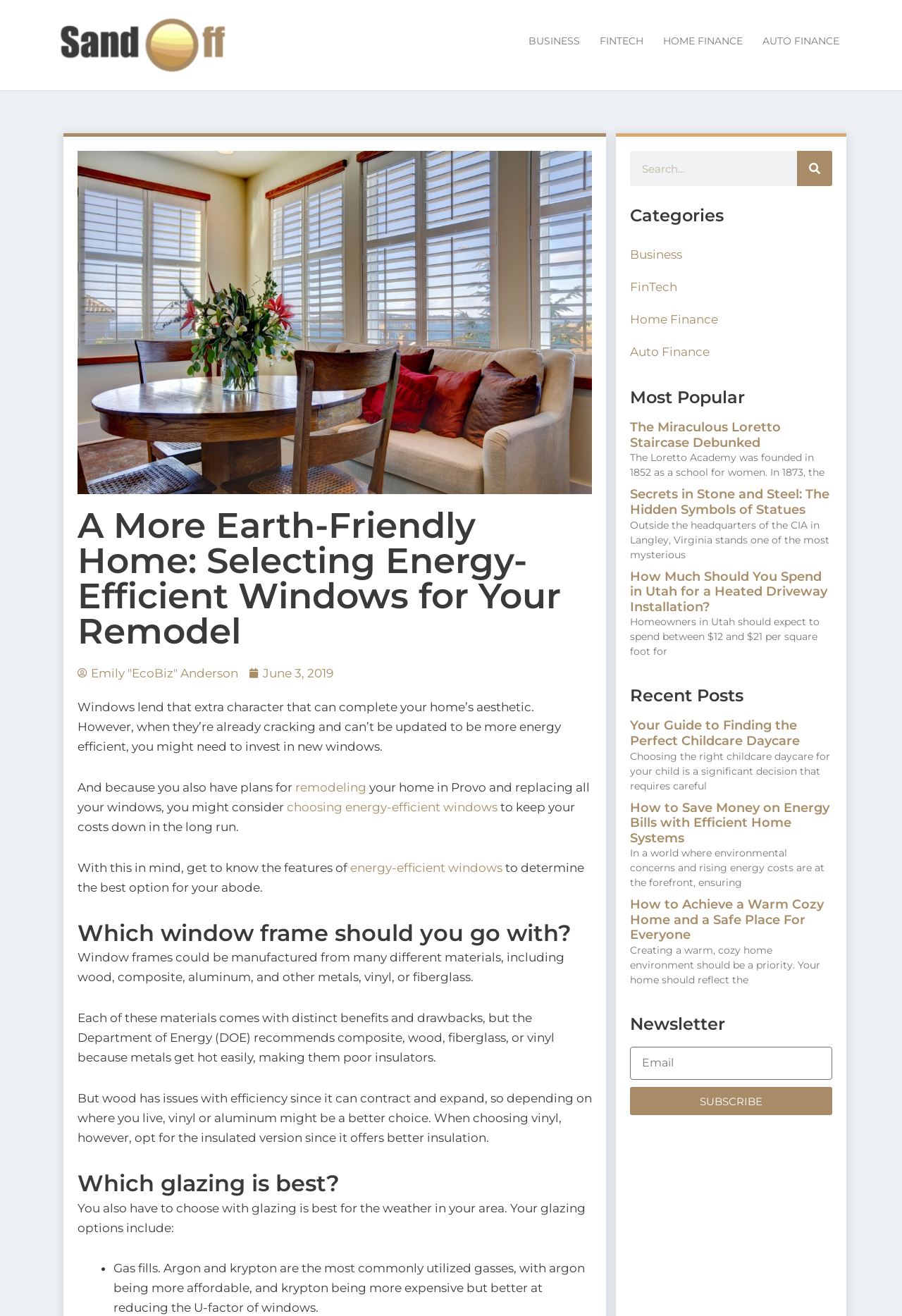From the webpage screenshot, predict the bounding box of the UI element that matches this description: "alt="sandoff logo"".

[0.066, 0.028, 0.253, 0.039]